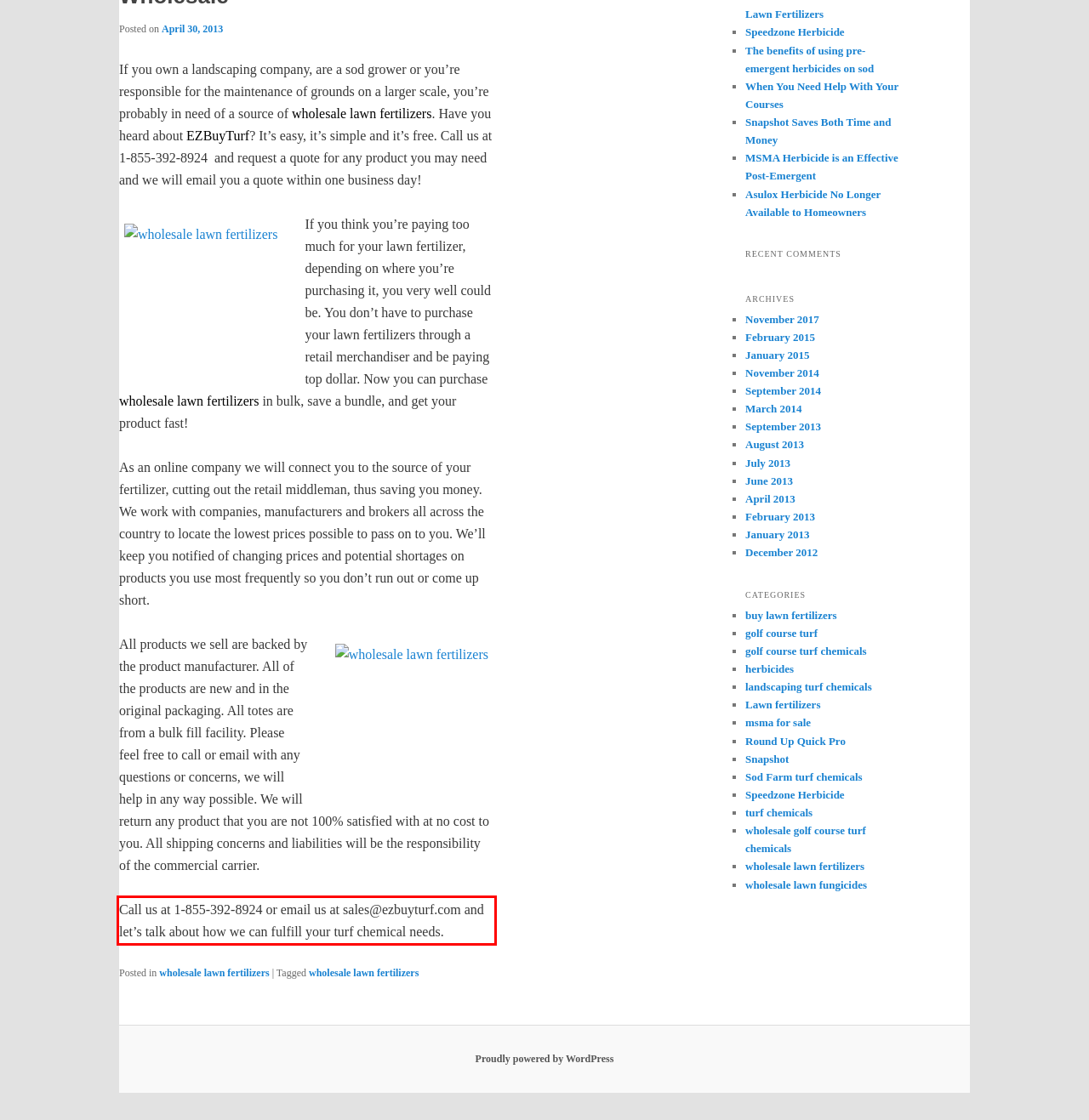Analyze the screenshot of the webpage and extract the text from the UI element that is inside the red bounding box.

Call us at 1-855-392-8924 or email us at sales@ezbuyturf.com and let’s talk about how we can fulfill your turf chemical needs.